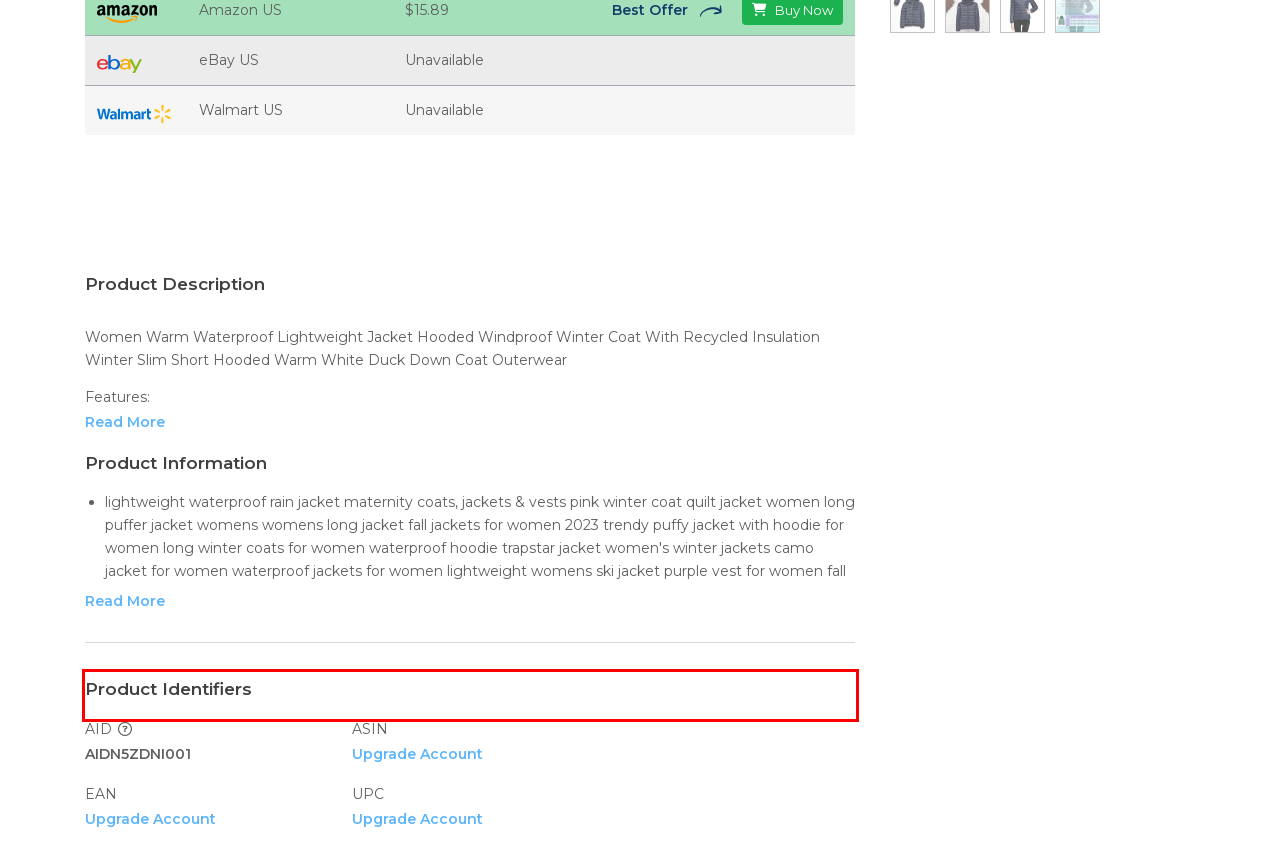You have a screenshot of a webpage, and there is a red bounding box around a UI element. Utilize OCR to extract the text within this red bounding box.

【Match】Perfect length for leggings,jeans,shorts or pants. You can the tshirt into your shorts or skirts for a stylish look all seasons!